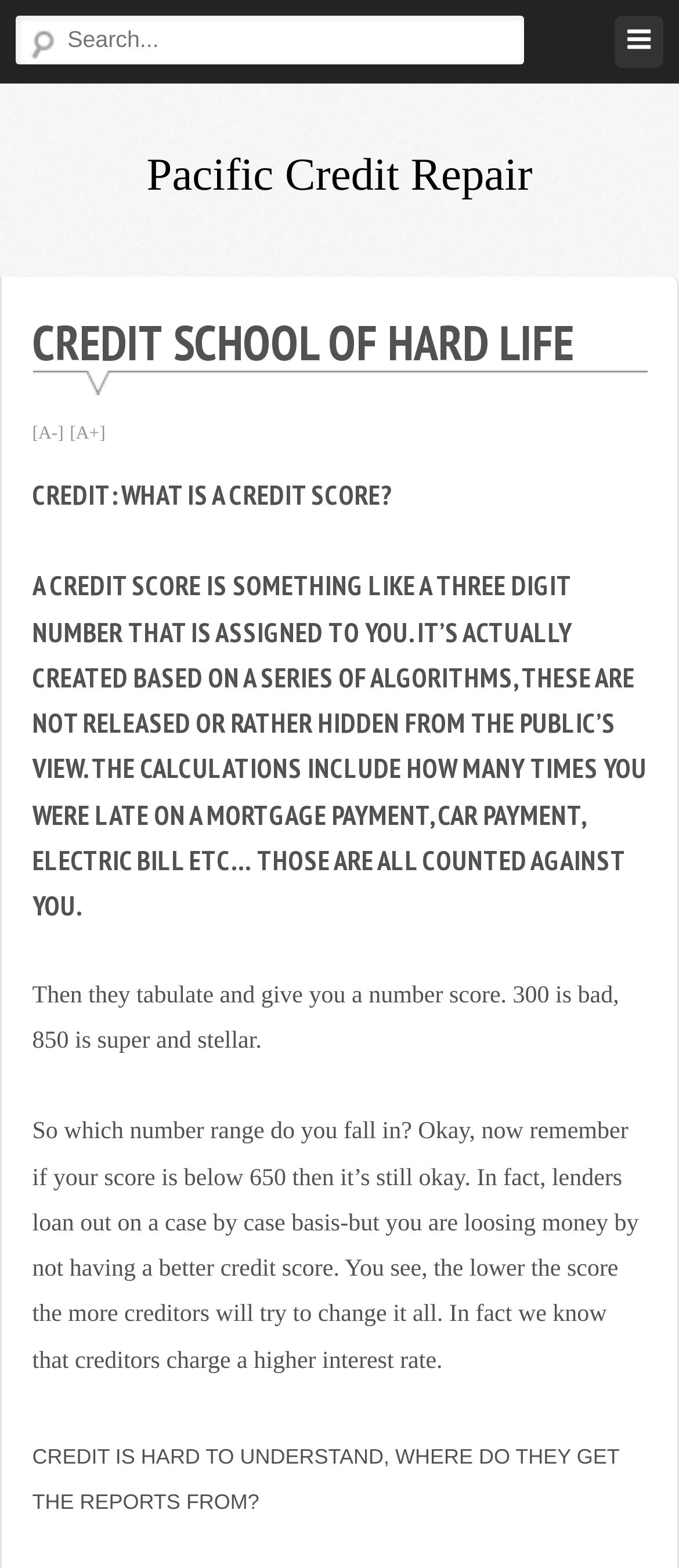Describe the webpage meticulously, covering all significant aspects.

The webpage is about credit scores and repair, with the title "Credit School of Hard Life | Pacific Credit Repair" at the top. A search bar is located at the top left corner, allowing users to search for specific topics. On the top right corner, there is a link with an icon. Below the title, there is a heading "Pacific Credit Repair" with a link to the same name.

The main content of the webpage is divided into sections, each with a heading. The first section is "CREDIT: WHAT IS A CREDIT SCORE?" which explains that a credit score is a three-digit number assigned to an individual based on algorithms that consider factors such as late payments on mortgages, car loans, and utility bills. The text also mentions that the calculations are not publicly disclosed.

Below this section, there is a paragraph of text that explains how credit scores are calculated and what the numbers mean, with 300 being a bad score and 850 being a good score. The next section of text discusses the implications of having a credit score below 650, including higher interest rates from creditors.

Finally, there is a heading "CREDIT IS HARD TO UNDERSTAND, WHERE DO THEY GET THE REPORTS FROM?" which appears to be the start of a new section, but the content is not provided. There are also several links and icons scattered throughout the page, including a rating system with A- and A+ links.